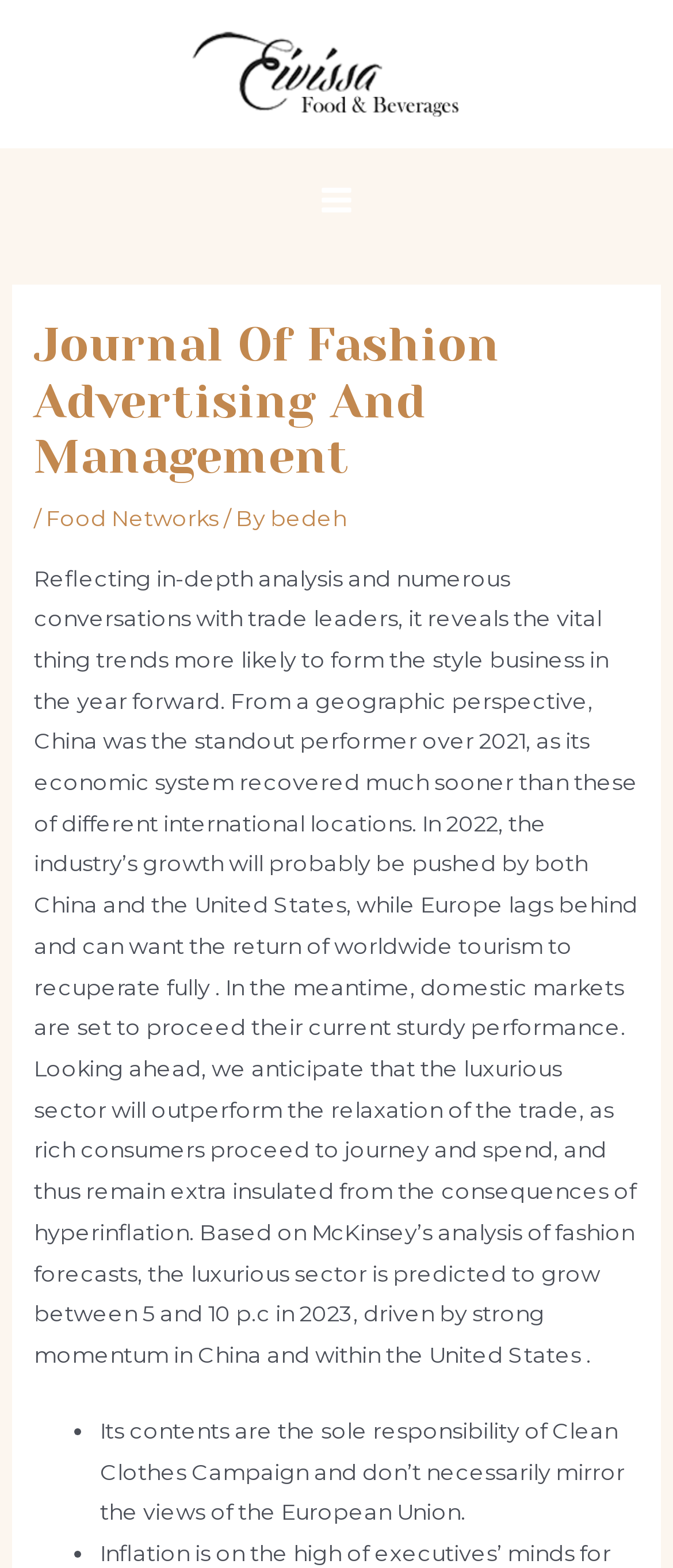Can you find and generate the webpage's heading?

Journal Of Fashion Advertising And Management